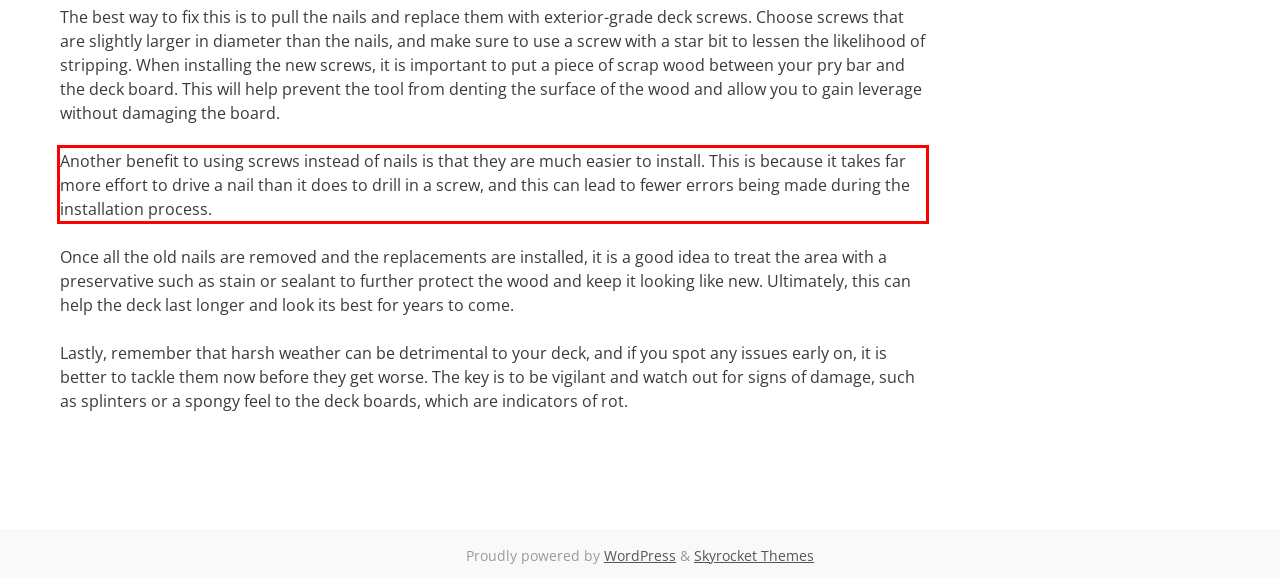You are provided with a screenshot of a webpage that includes a red bounding box. Extract and generate the text content found within the red bounding box.

Another benefit to using screws instead of nails is that they are much easier to install. This is because it takes far more effort to drive a nail than it does to drill in a screw, and this can lead to fewer errors being made during the installation process.